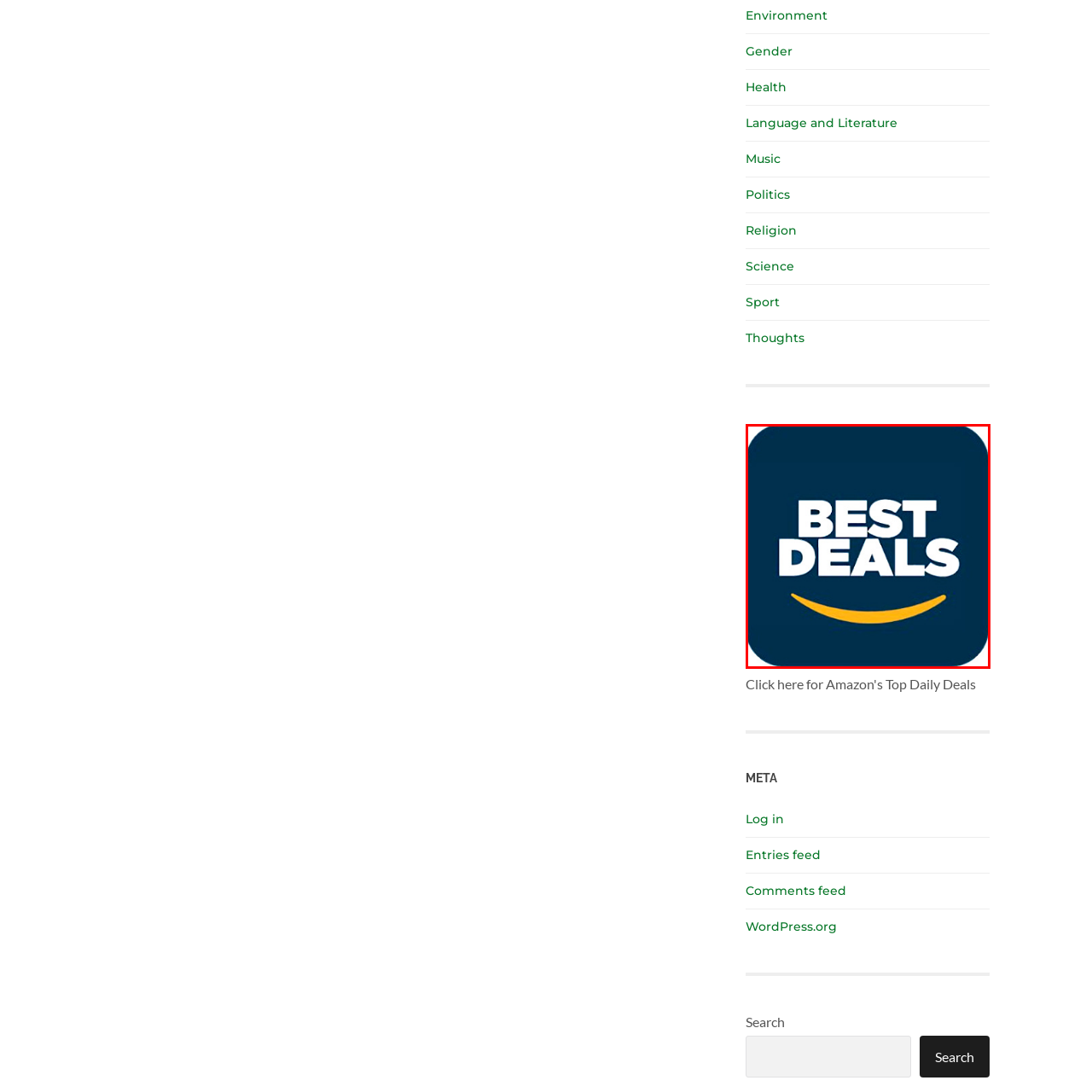What shape is used to evoke a smile?
Focus on the area marked by the red bounding box and respond to the question with as much detail as possible.

According to the caption, a cheerful yellow curve is used to evoke a smile, hinting at the delightful savings that await customers.